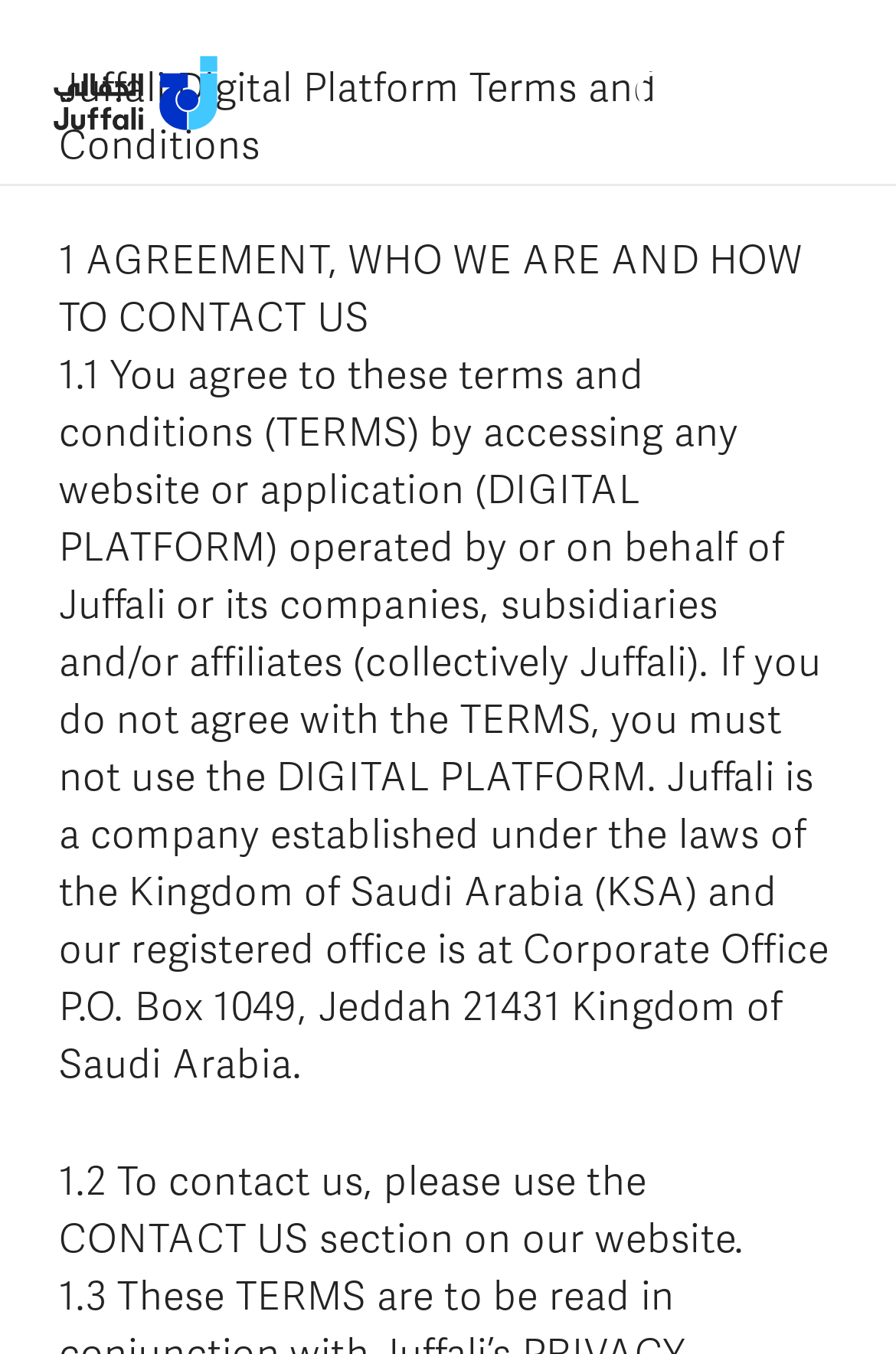Provide a single word or phrase answer to the question: 
What is the purpose of the digital platform?

Not specified